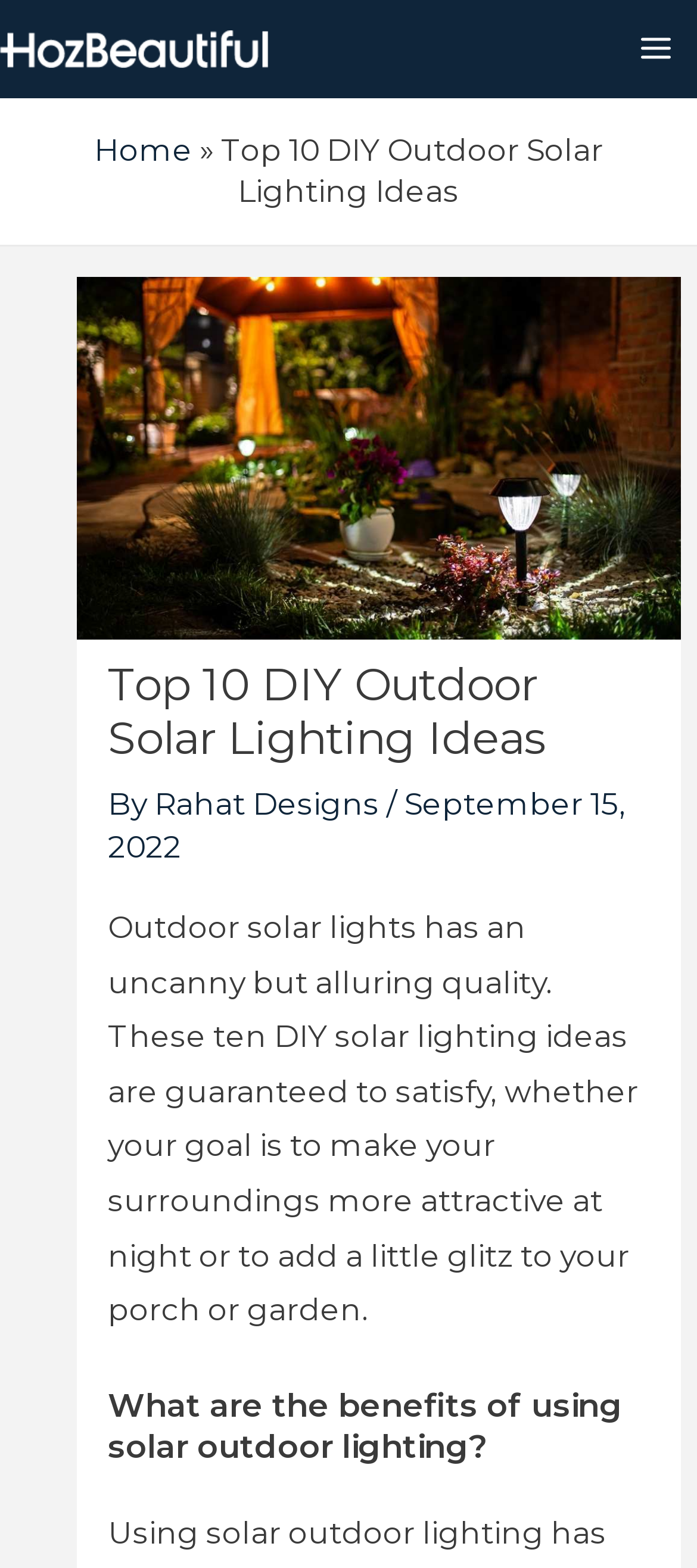Refer to the image and answer the question with as much detail as possible: What is the date of the article?

I found the date of the article by looking at the text following the author's name. The text 'September 15, 2022' is likely the date the article was published, as it is a common convention to include the publication date near the author's name.